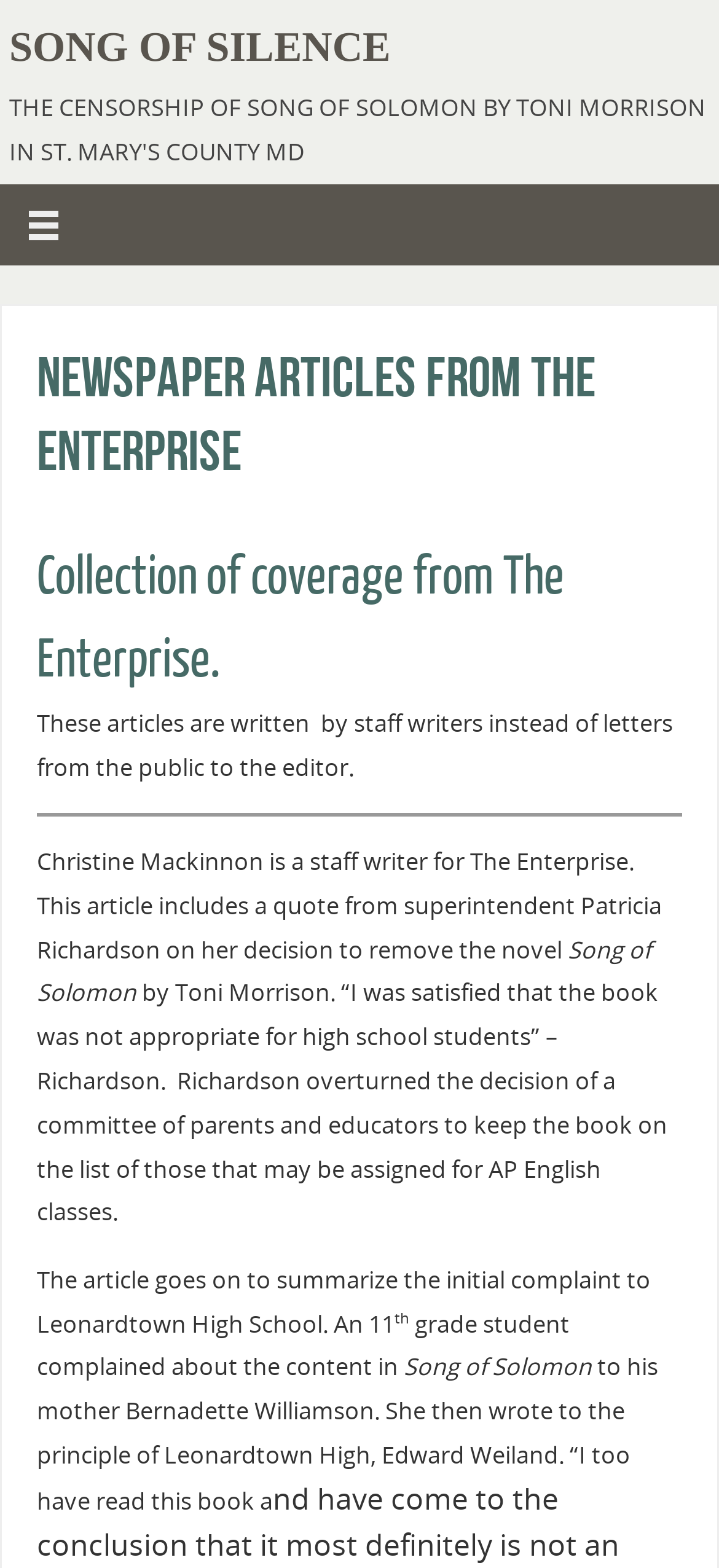Consider the image and give a detailed and elaborate answer to the question: 
What is the name of the superintendent quoted in the article?

I found this information by reading the text on the webpage, specifically the quote '“I was satisfied that the book was not appropriate for high school students” – Richardson.'